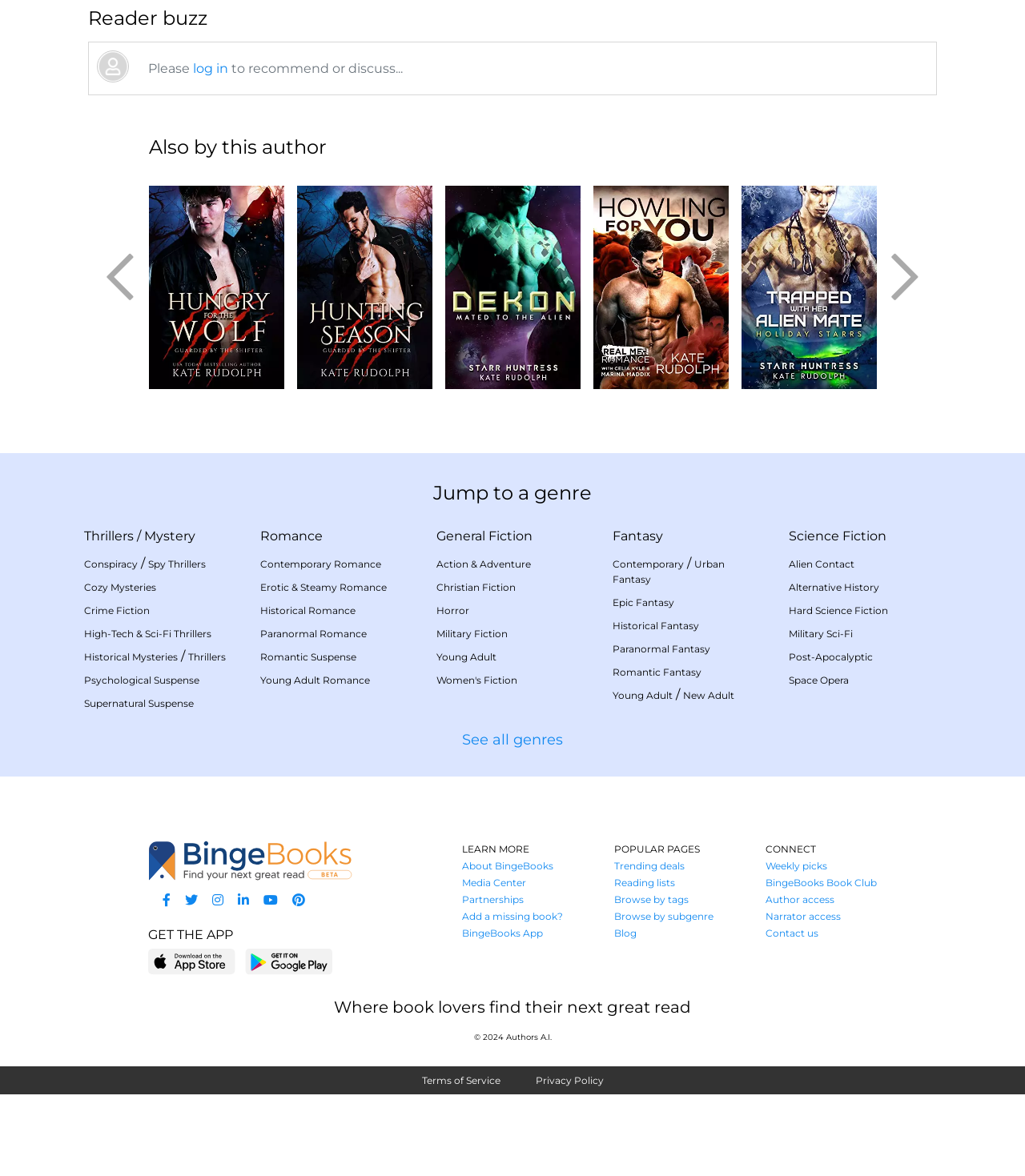Please locate the clickable area by providing the bounding box coordinates to follow this instruction: "get the app".

[0.145, 0.788, 0.227, 0.801]